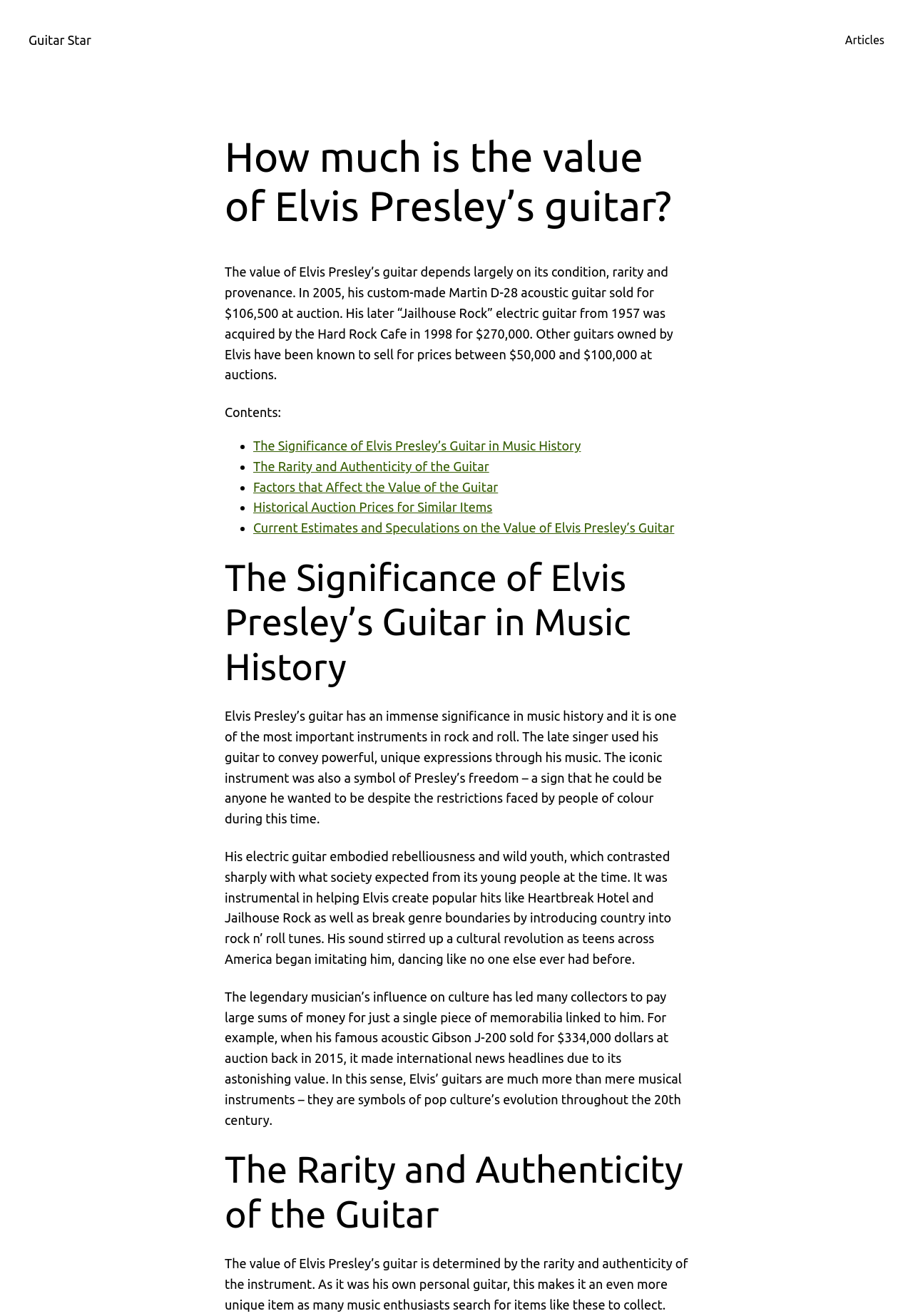Detail the webpage's structure and highlights in your description.

The webpage is about the value of Elvis Presley's guitar, with a focus on its significance in music history, rarity, and authenticity. At the top, there is a link to "Guitar Star" and another link to "Articles" at the top right corner. 

Below the title, there is a heading that asks the question "How much is the value of Elvis Presley's guitar?" followed by a paragraph of text that provides some answers, mentioning the prices of his guitars sold at auctions. 

To the right of this paragraph, there is a list of links with bullet points, each leading to a different section of the article, including "The Significance of Elvis Presley's Guitar in Music History", "The Rarity and Authenticity of the Guitar", "Factors that Affect the Value of the Guitar", "Historical Auction Prices for Similar Items", and "Current Estimates and Speculations on the Value of Elvis Presley's Guitar". 

The first section, "The Significance of Elvis Presley's Guitar in Music History", has a heading followed by two paragraphs of text that describe the importance of Elvis' guitar in music history, its symbolism, and its influence on culture. 

The second section, "The Rarity and Authenticity of the Guitar", has a heading but no text is provided in the given accessibility tree.